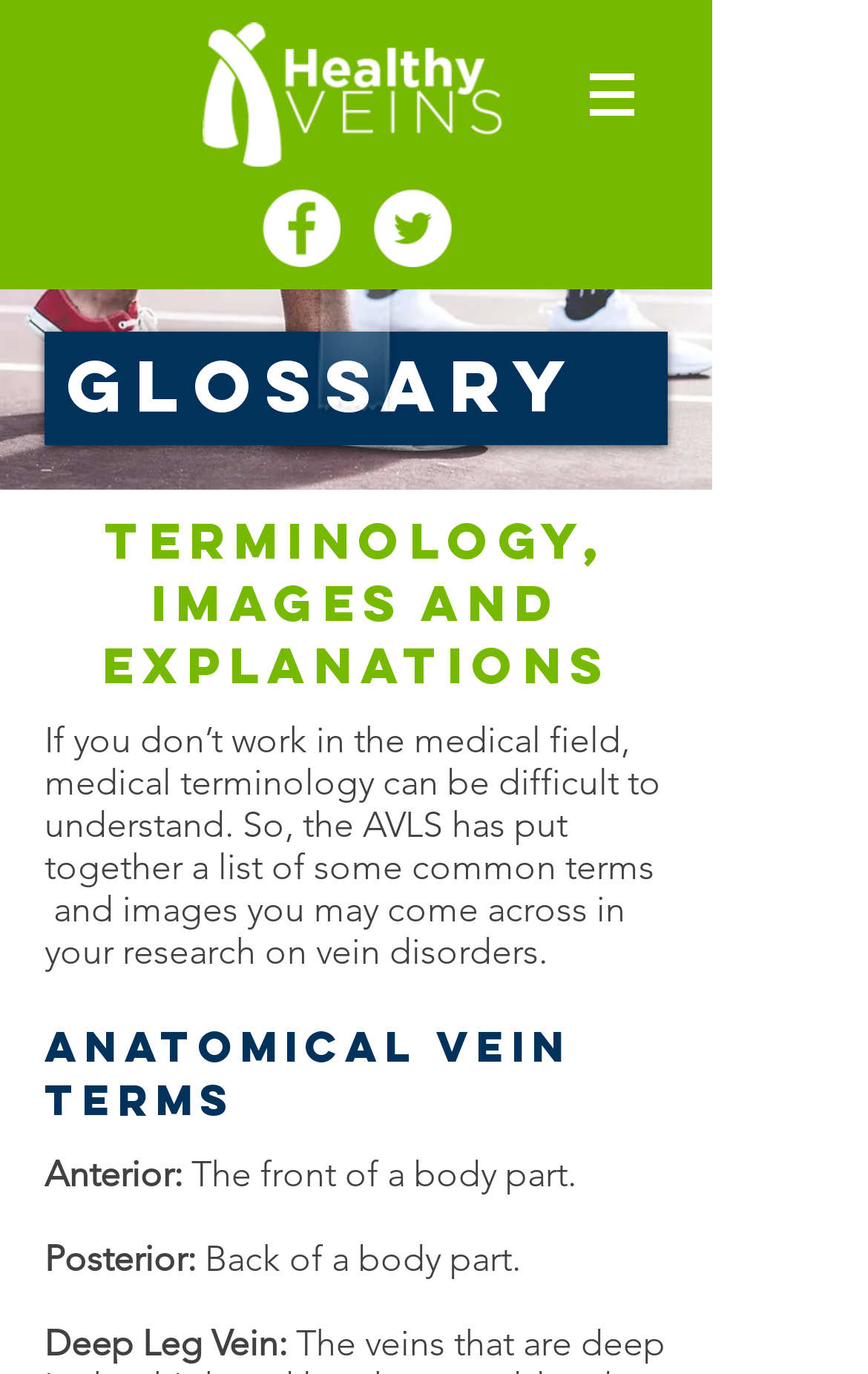What is the purpose of the Healthy Veins glossary?
Please give a detailed and elaborate explanation in response to the question.

Based on the webpage, the Healthy Veins glossary is designed to make it easier for people to understand medical terms related to vein health, especially for those who are not in the medical field.